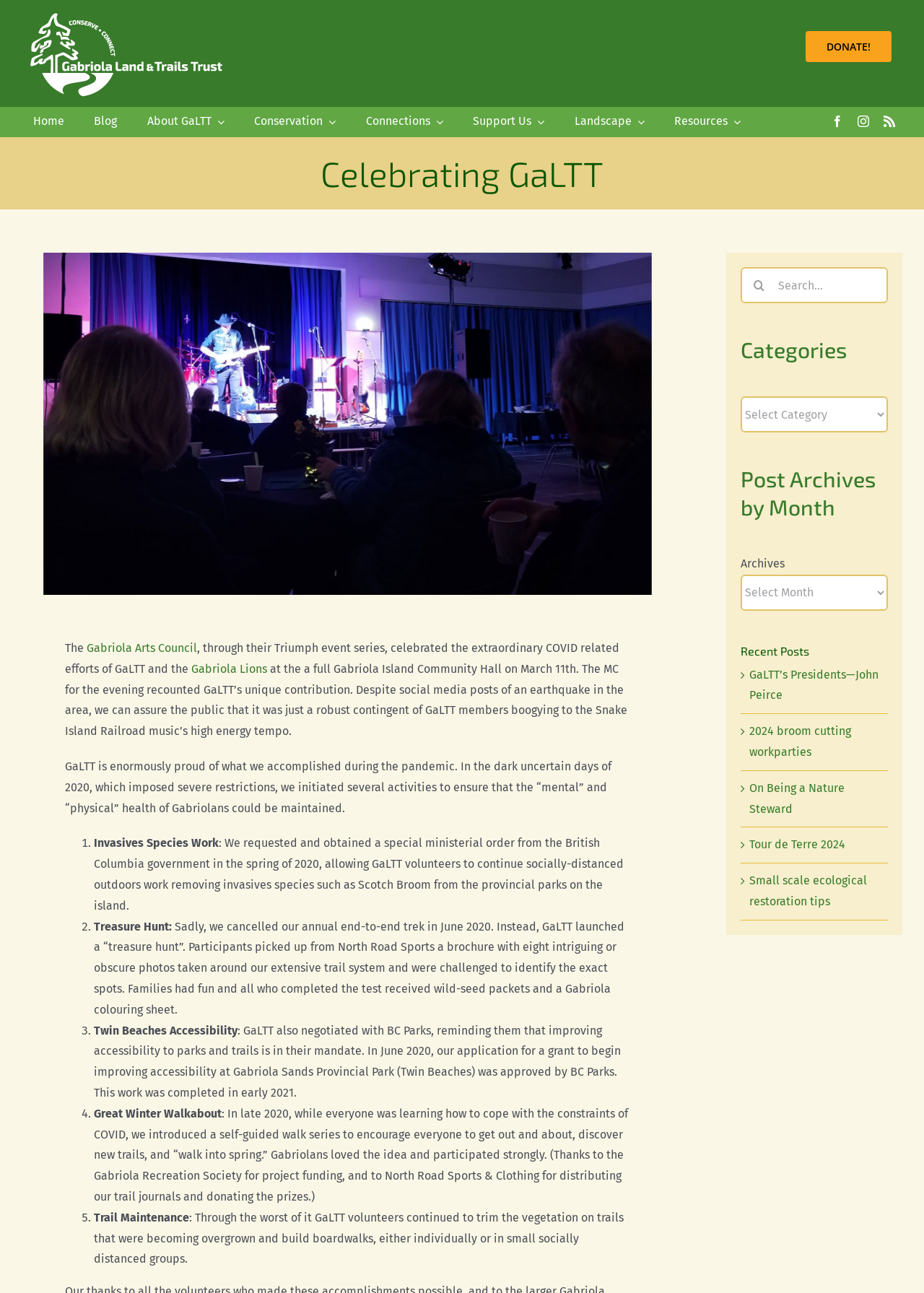Using the provided description: "Small scale ecological restoration tips", find the bounding box coordinates of the corresponding UI element. The output should be four float numbers between 0 and 1, in the format [left, top, right, bottom].

[0.811, 0.676, 0.938, 0.702]